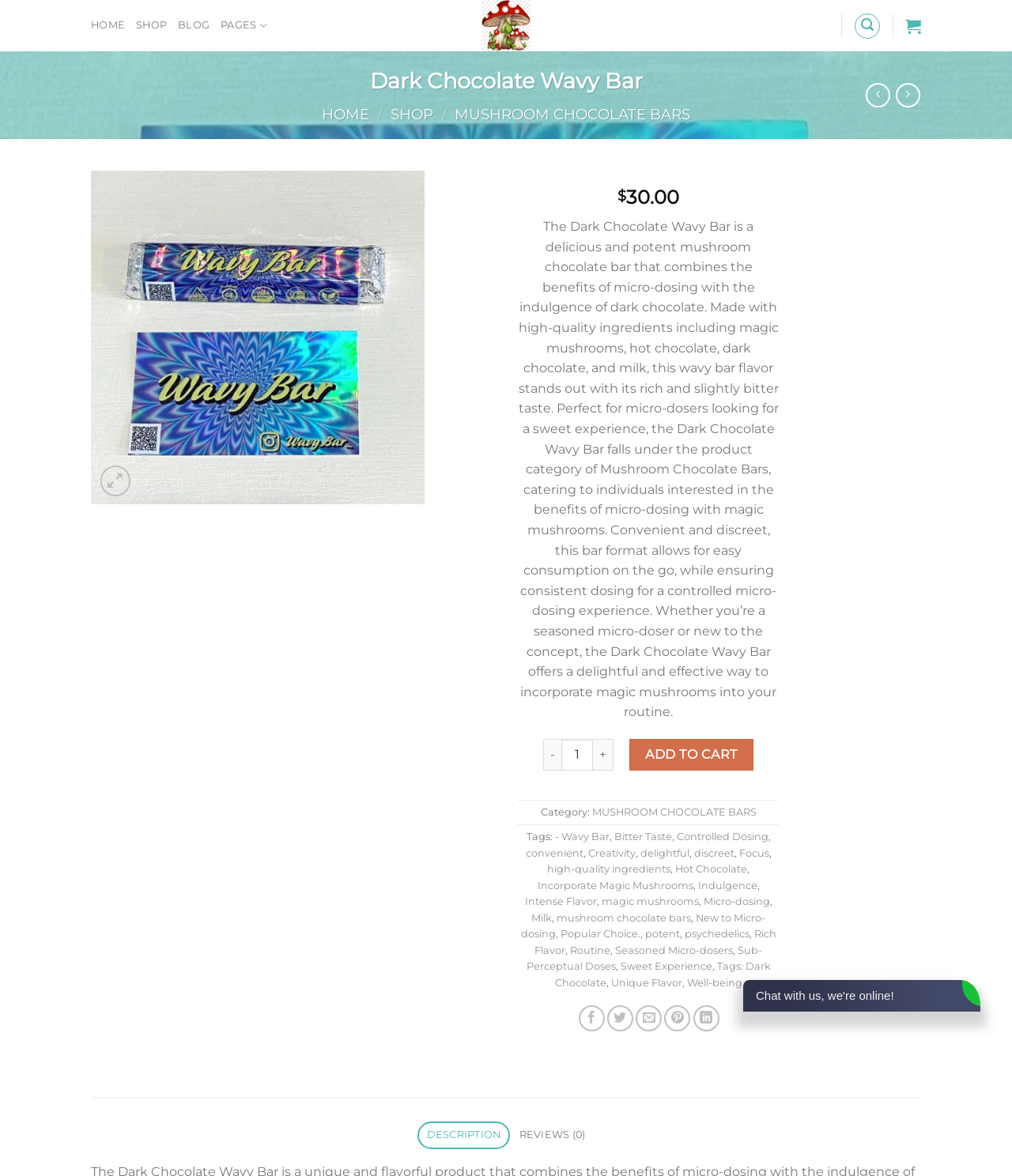Please identify the primary heading on the webpage and return its text.

Dark Chocolate Wavy Bar